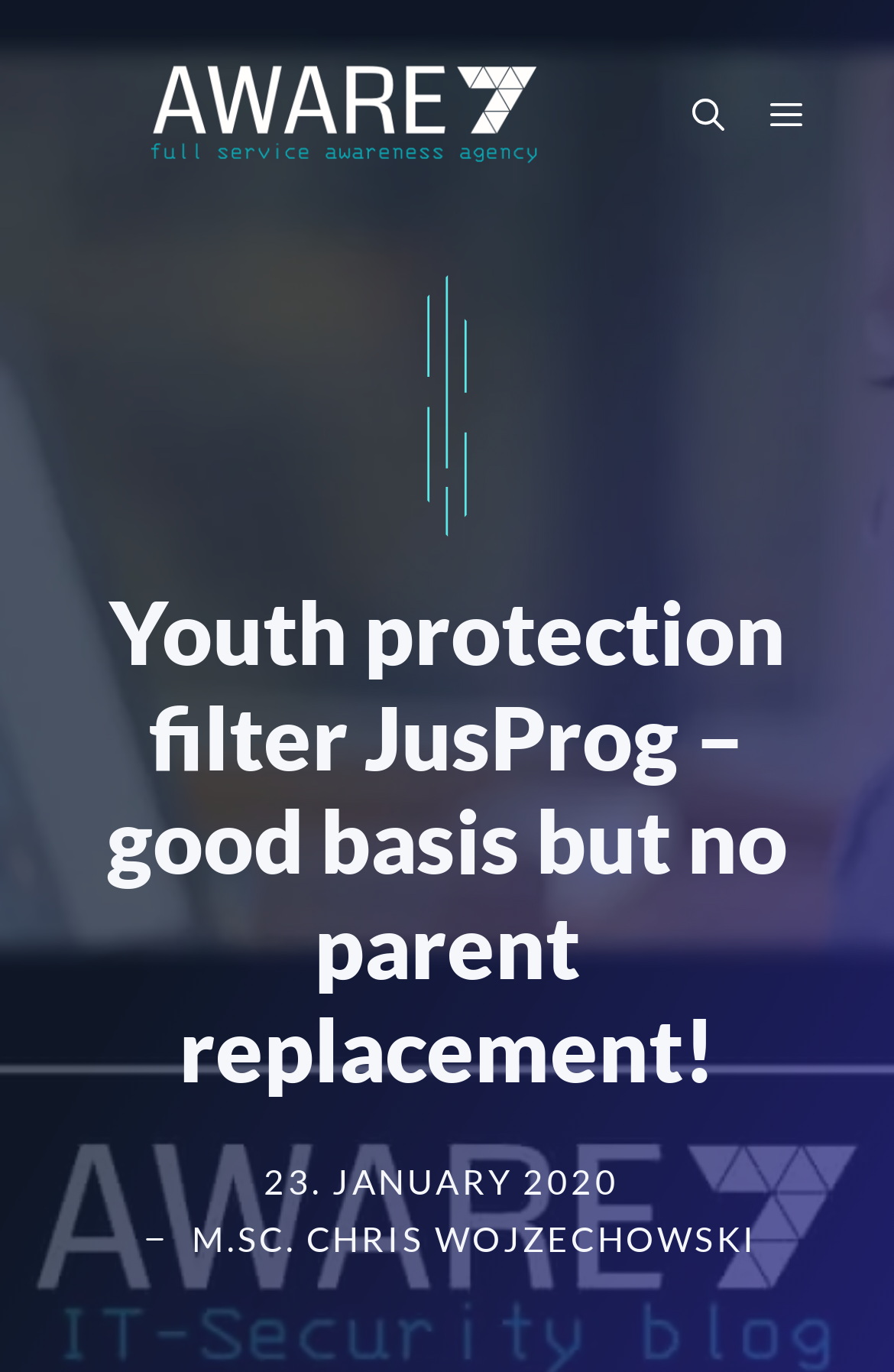What is the purpose of the button on the navigation?
Refer to the image and provide a one-word or short phrase answer.

Menu